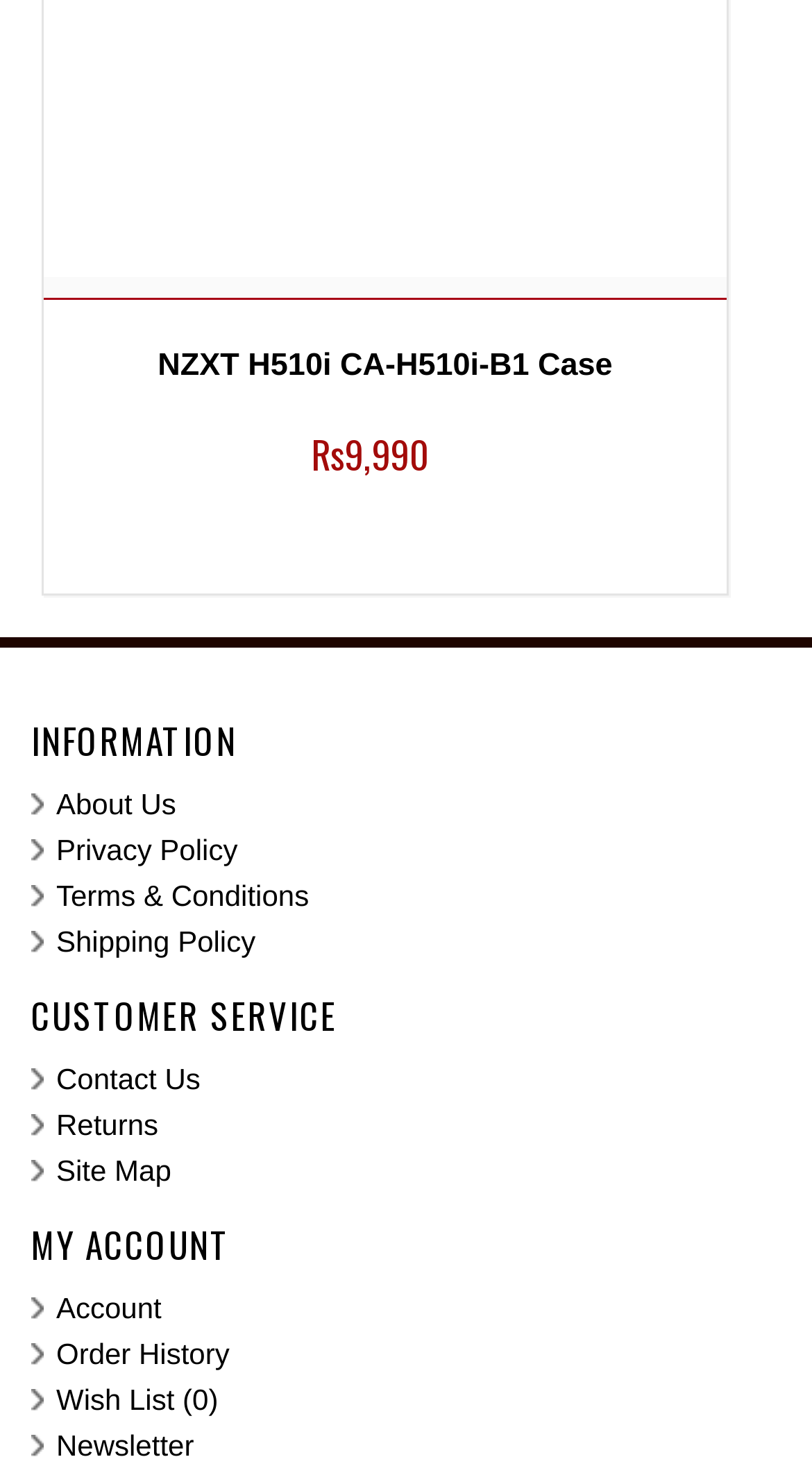Determine the bounding box coordinates of the clickable area required to perform the following instruction: "visit about us page". The coordinates should be represented as four float numbers between 0 and 1: [left, top, right, bottom].

[0.038, 0.531, 0.936, 0.554]